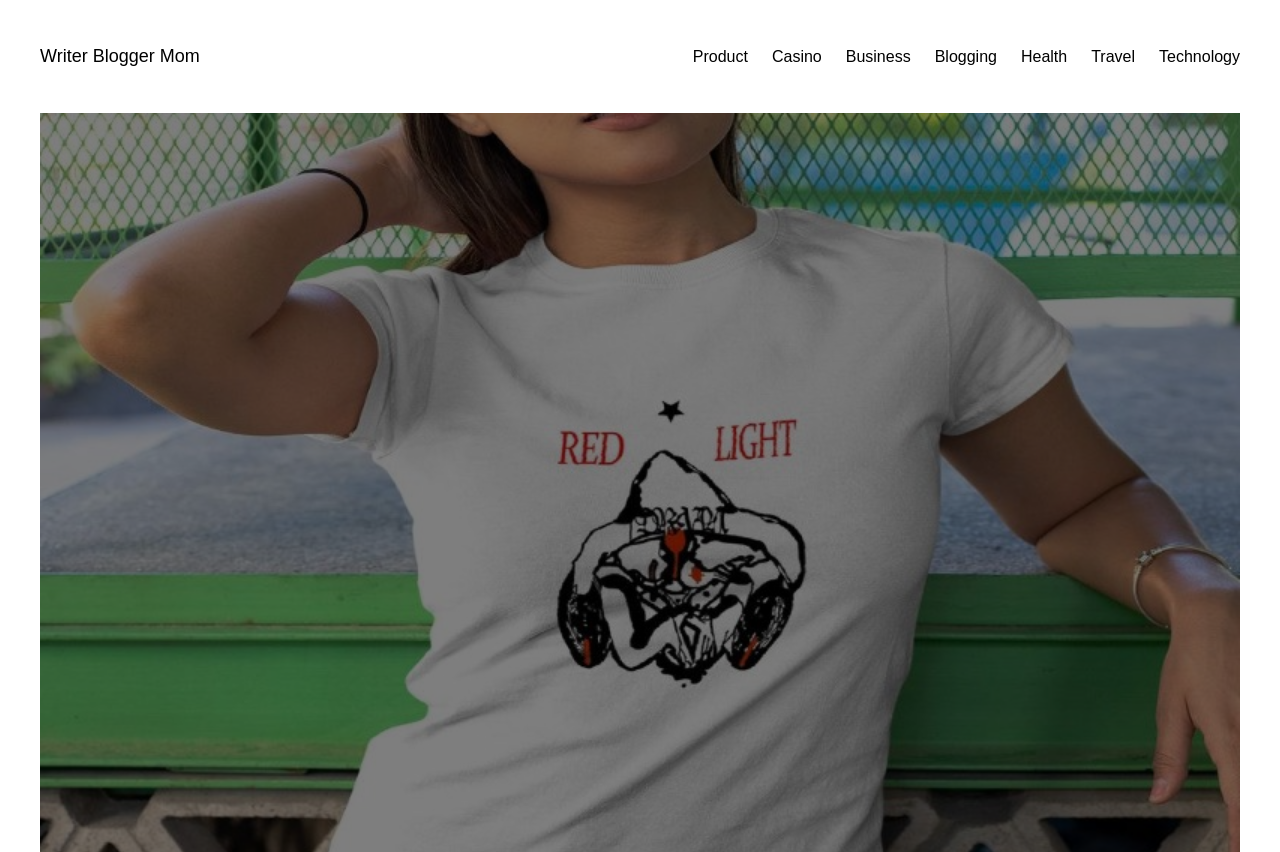Find the bounding box coordinates of the element to click in order to complete the given instruction: "Login."

None